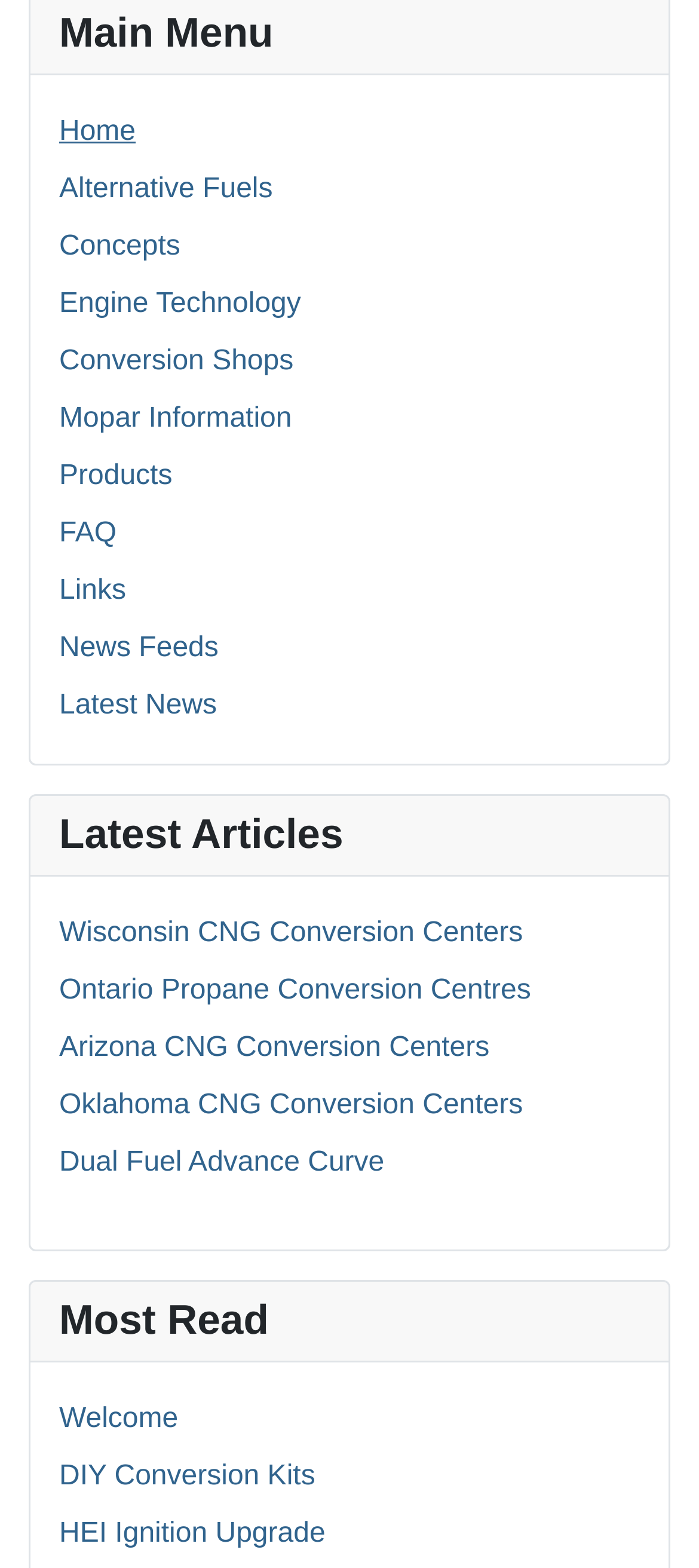Please specify the bounding box coordinates of the clickable region necessary for completing the following instruction: "check most read articles". The coordinates must consist of four float numbers between 0 and 1, i.e., [left, top, right, bottom].

[0.044, 0.817, 0.956, 0.869]